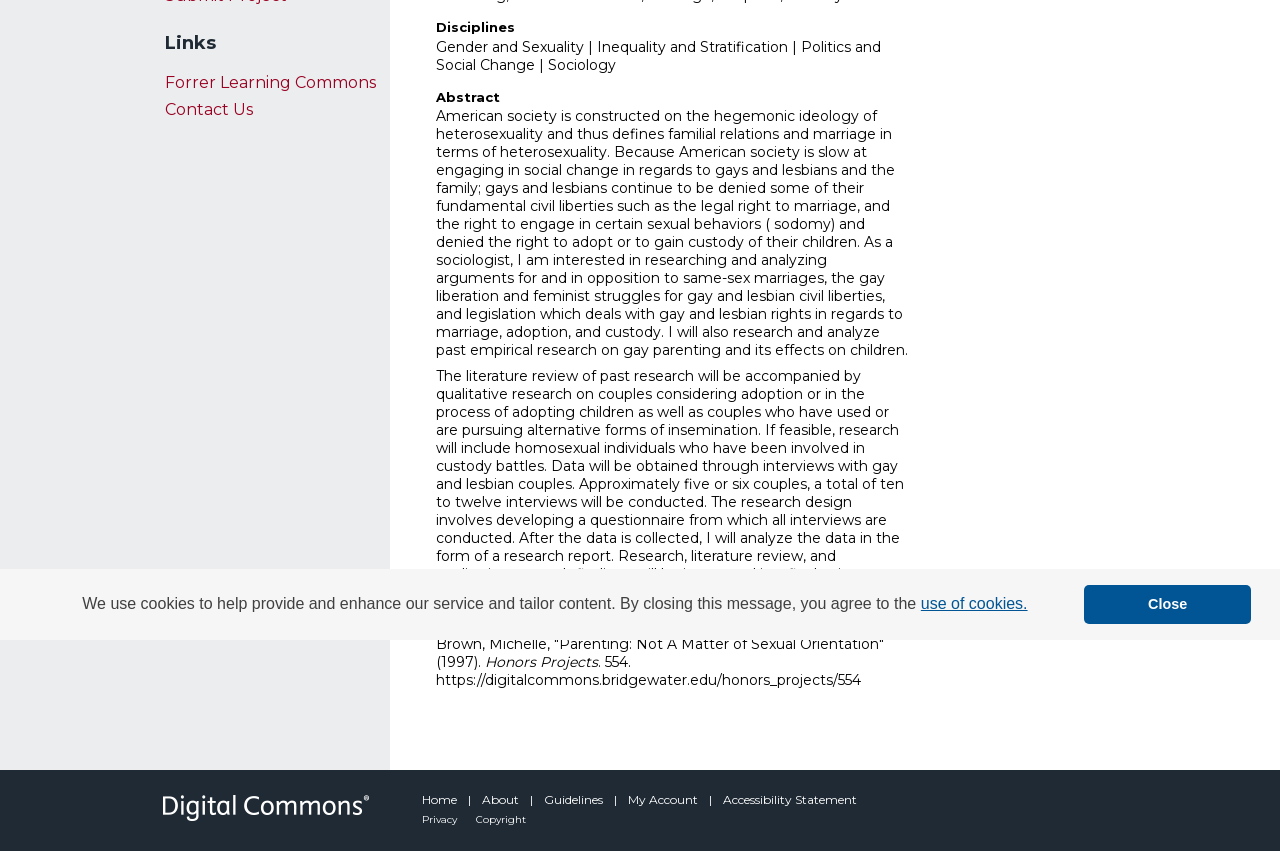Please specify the bounding box coordinates in the format (top-left x, top-left y, bottom-right x, bottom-right y), with all values as floating point numbers between 0 and 1. Identify the bounding box of the UI element described by: Contact Us

[0.129, 0.118, 0.305, 0.14]